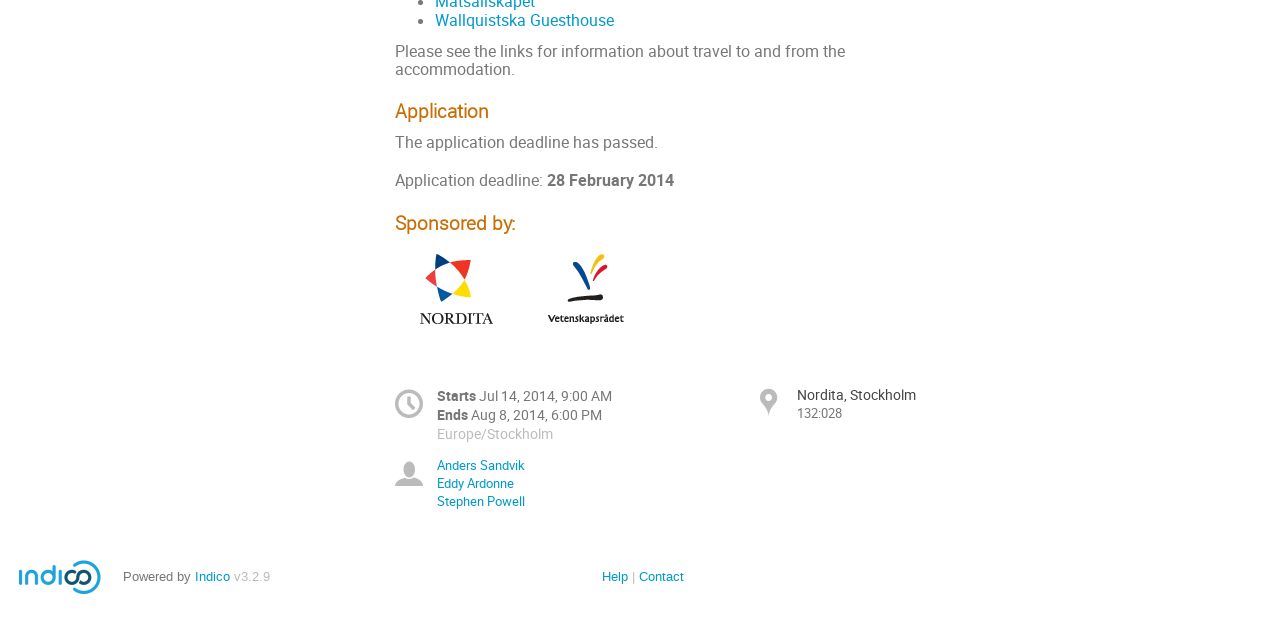Using the provided element description, identify the bounding box coordinates as (top-left x, top-left y, bottom-right x, bottom-right y). Ensure all values are between 0 and 1. Description: Contact

[0.499, 0.915, 0.534, 0.943]